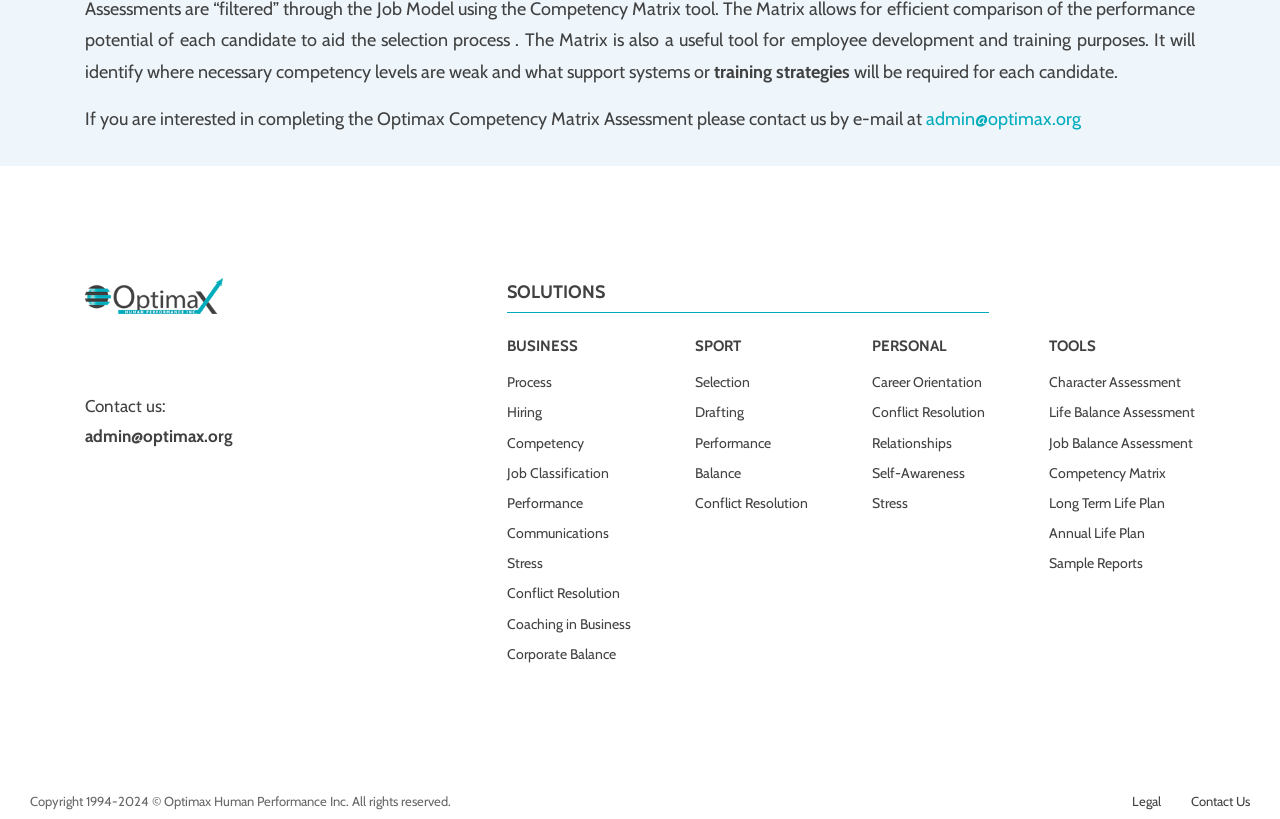Carefully observe the image and respond to the question with a detailed answer:
What are the three categories of solutions offered by Optimax?

The three categories of solutions offered by Optimax can be found in the buttons located at the middle of the webpage, which are 'BUSINESS', 'SPORT', and 'PERSONAL'.